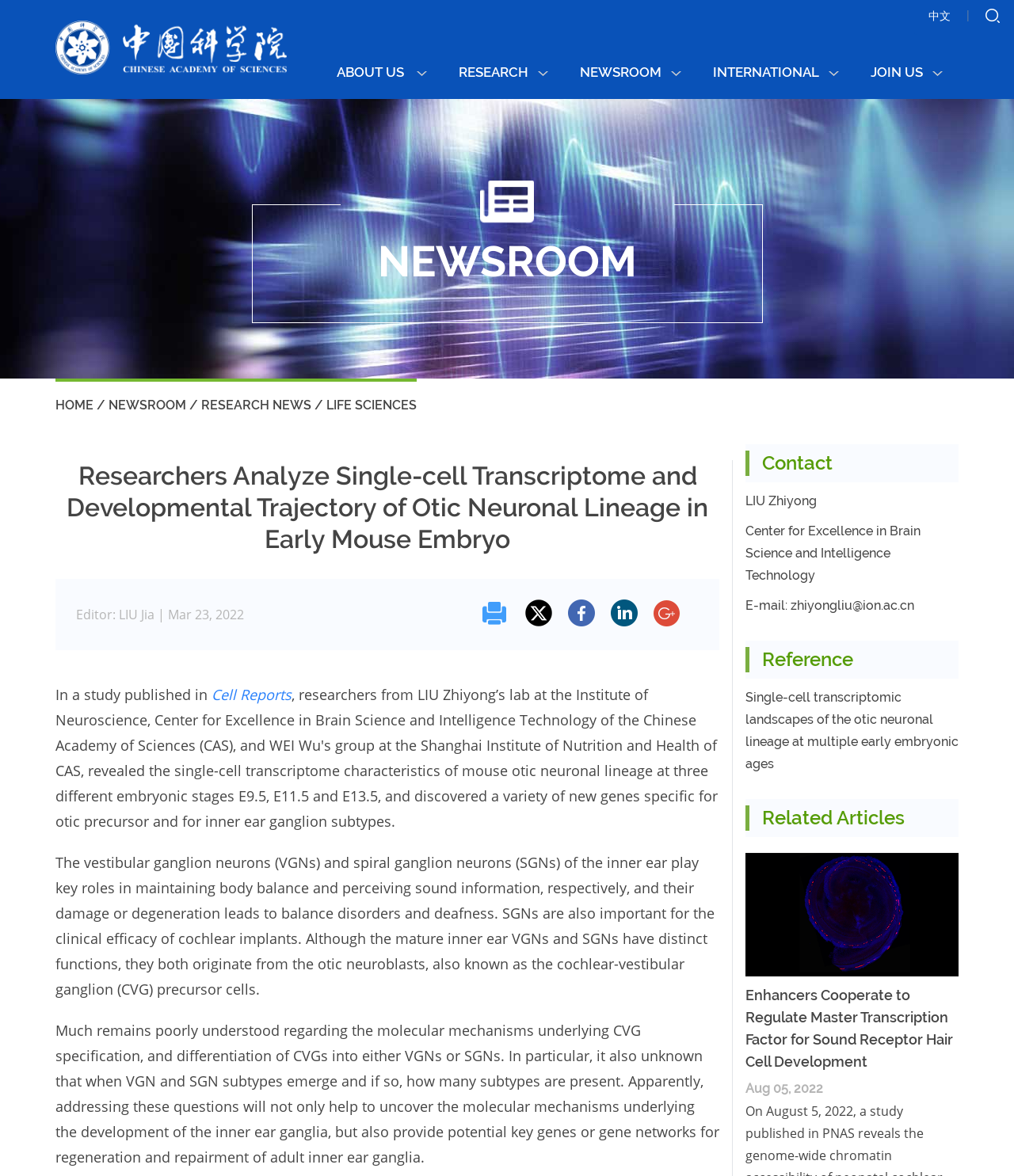Can you determine the bounding box coordinates of the area that needs to be clicked to fulfill the following instruction: "Switch to Chinese version"?

[0.916, 0.005, 0.938, 0.022]